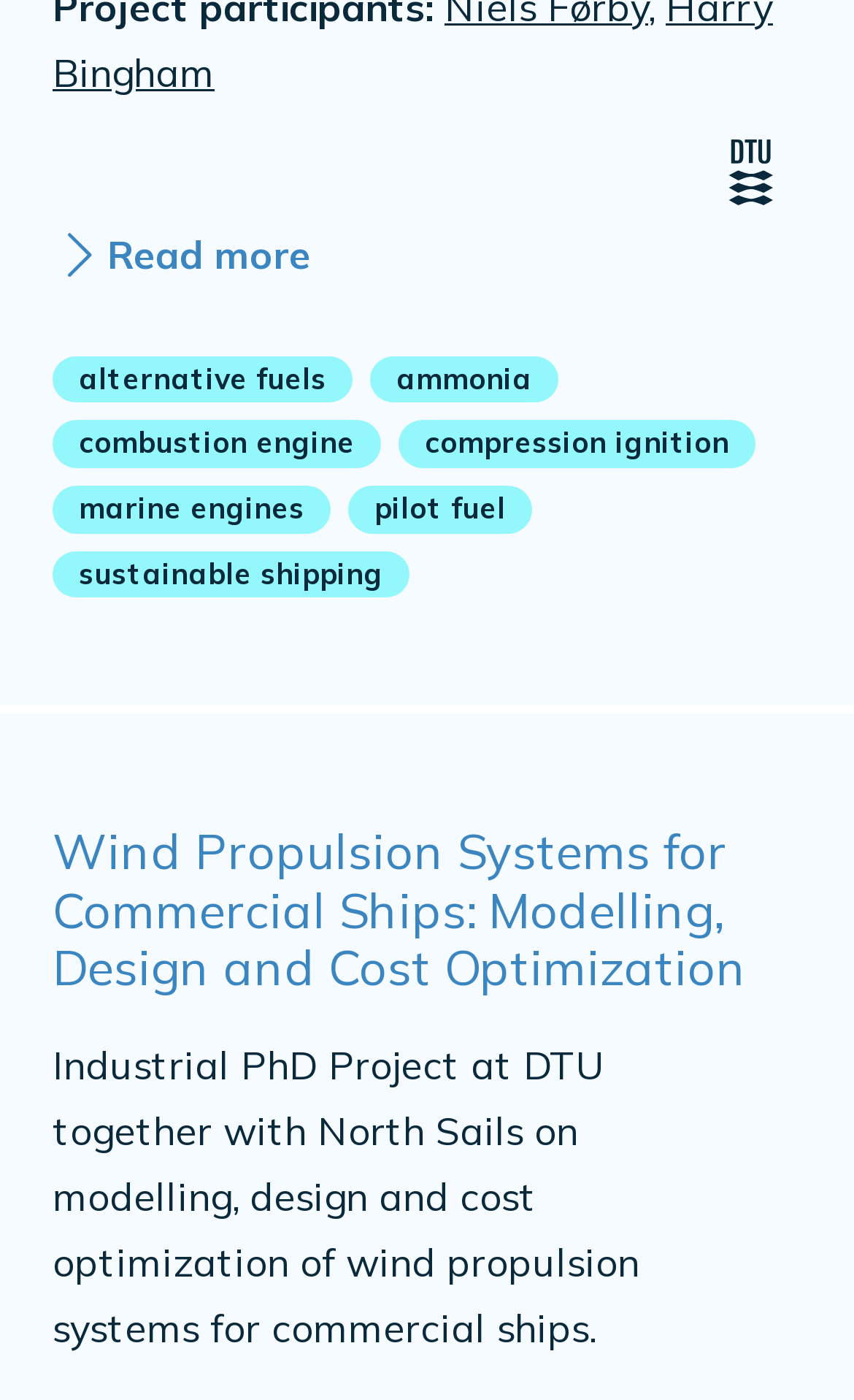Specify the bounding box coordinates of the area to click in order to execute this command: 'Read more about Monitoring Carbon Emissions of Ships'. The coordinates should consist of four float numbers ranging from 0 to 1, and should be formatted as [left, top, right, bottom].

[0.062, 0.806, 0.905, 0.853]